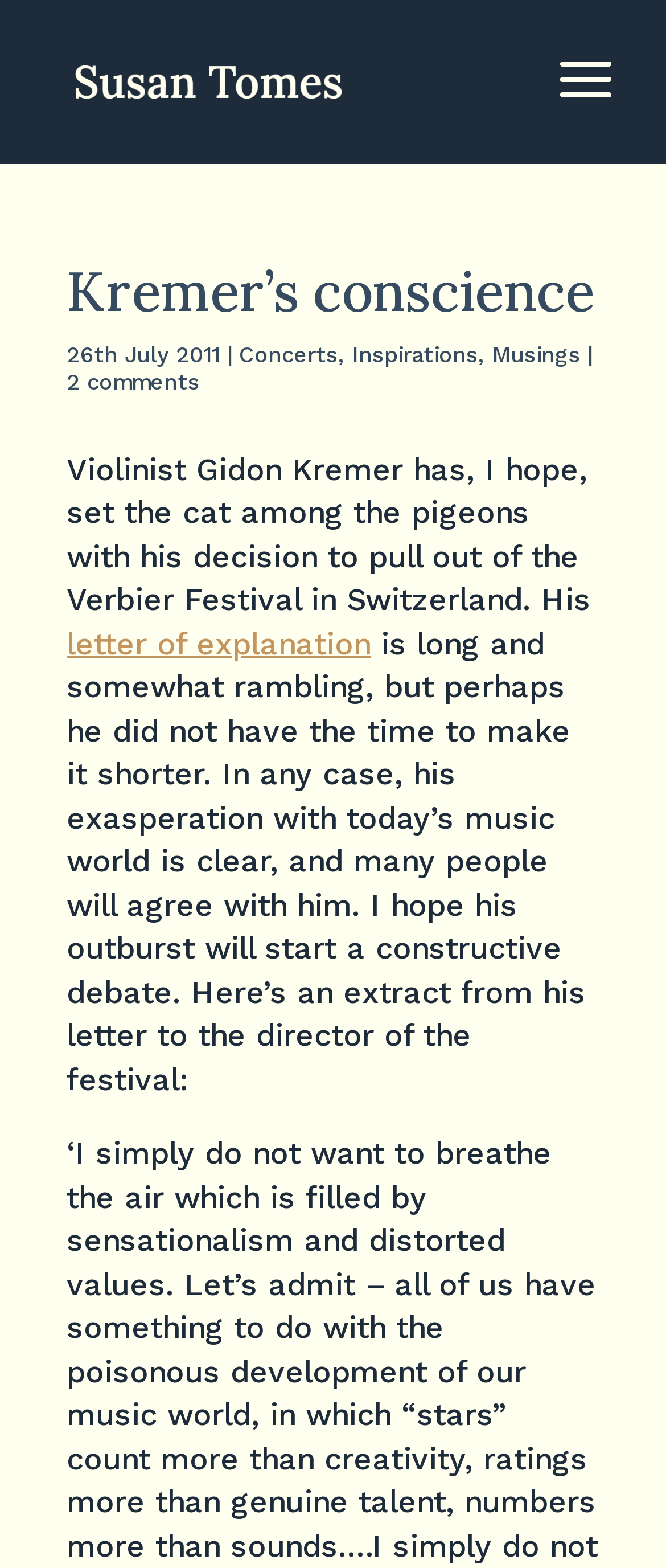What is the topic of the article?
Please provide a single word or phrase in response based on the screenshot.

Gidon Kremer's decision